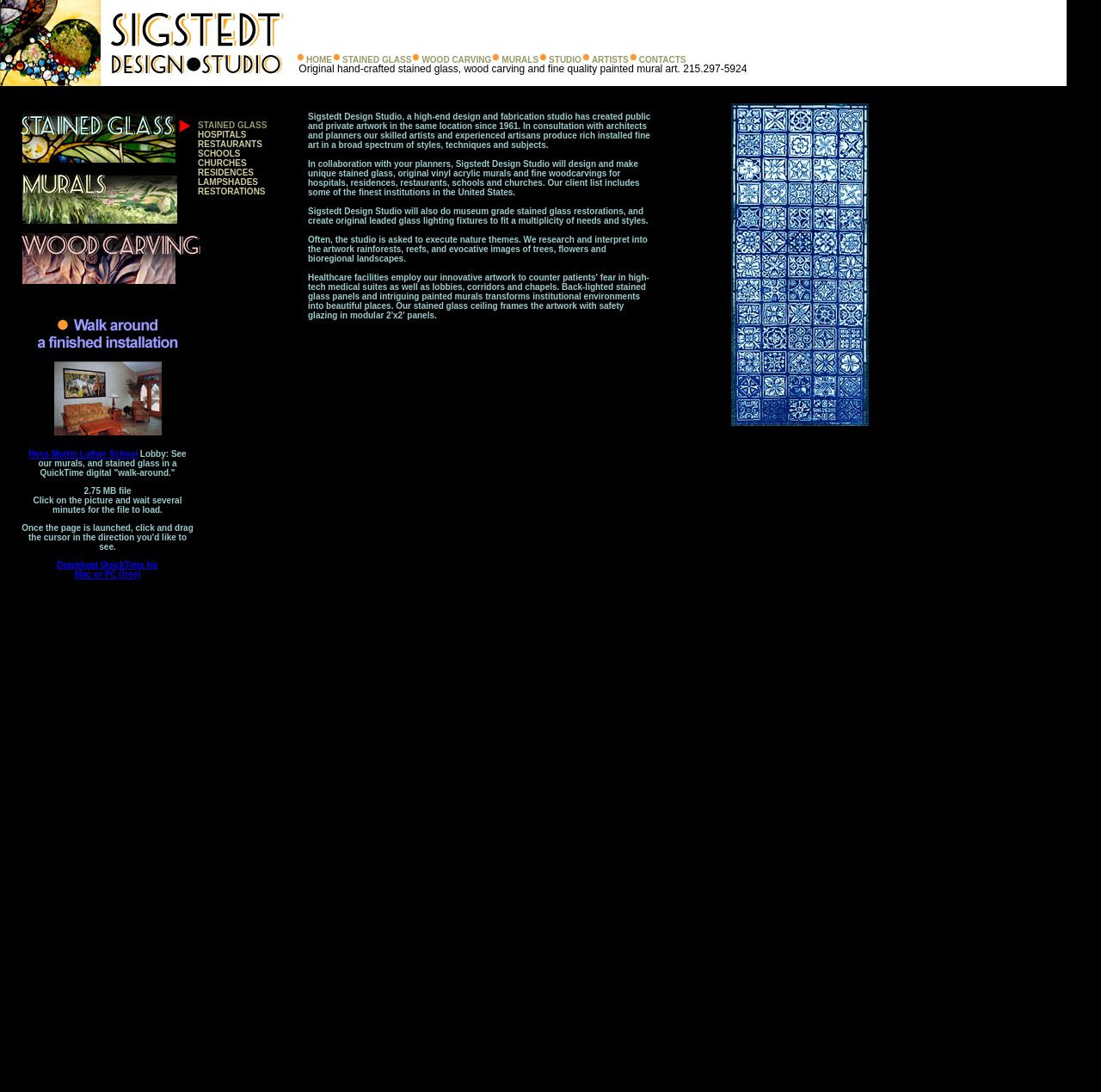Can you find the bounding box coordinates for the UI element given this description: "wood carving"? Provide the coordinates as four float numbers between 0 and 1: [left, top, right, bottom].

[0.383, 0.05, 0.446, 0.059]